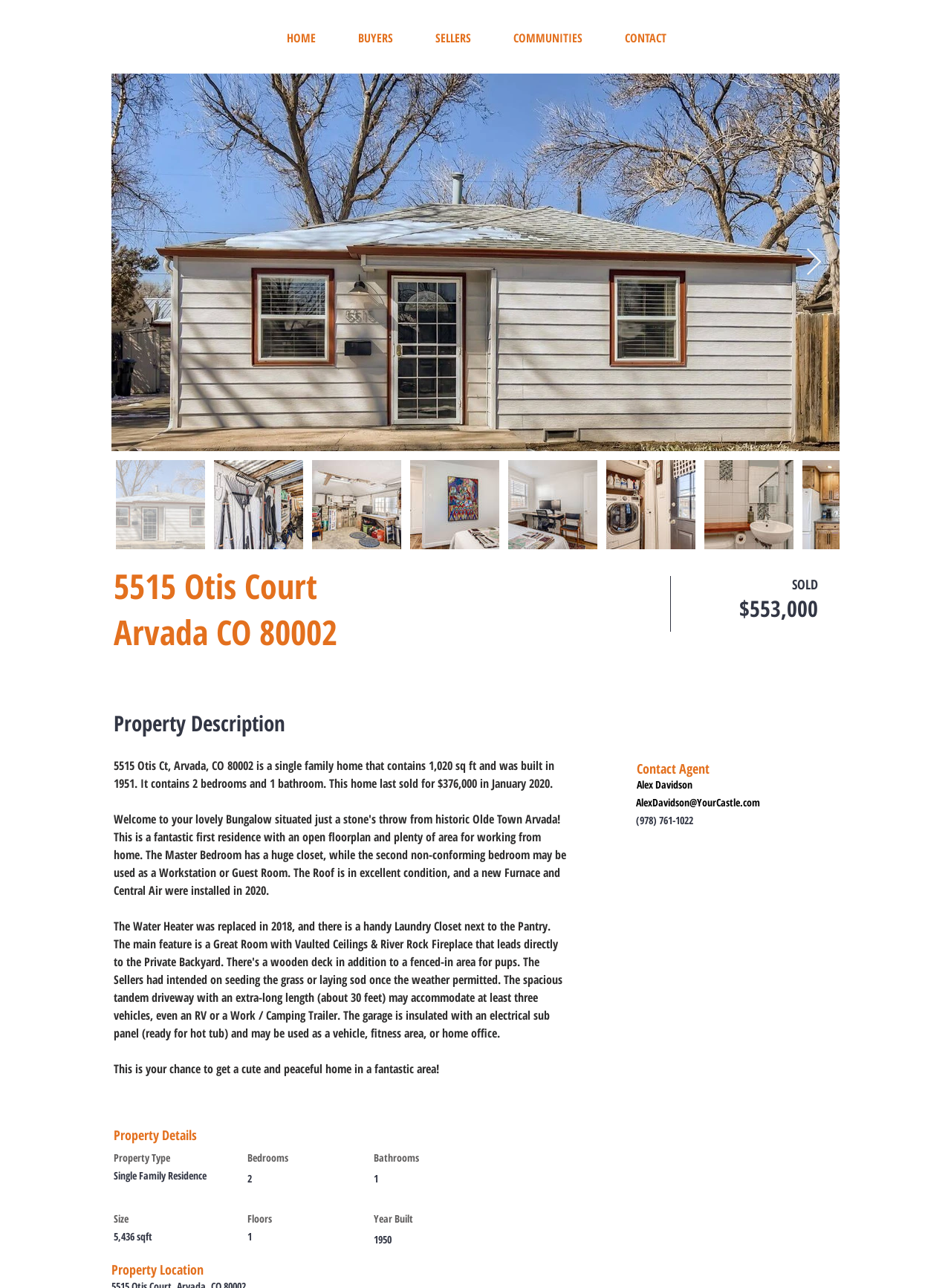Describe the entire webpage, focusing on both content and design.

This webpage is about a real estate listing for a single-family home located at 5515 Otis Court, Arvada, CO 80002. At the top left corner, there is a logo for Denver Home Lifestyles, and next to it, a navigation menu with links to HOME, BUYERS, SELLERS, COMMUNITIES, and CONTACT. On the top right corner, there is a logo for Your Castle Real Estate.

Below the navigation menu, there is a large image of the property, with a button to view the next item. Above the image, there is a heading with the property address, and below it, a heading that says "Property Description".

The property description section contains several paragraphs of text, including a brief summary of the property, its features, and its history. The text is divided into sections, with headings that say "Property Details" and "Property Location". The property details section lists the property type, number of bedrooms and bathrooms, size, floors, and year built.

On the right side of the page, there is a section with contact information for the agent, Alex Davidson, including an email address and phone number. There is also a heading that says "Contact Agent" above this section.

At the top of the page, there is a heading that says "5515 Otis Court Arvada CO 80002", which is the title of the webpage. Throughout the page, there are several static text elements that provide additional information about the property, including its price, size, and features.